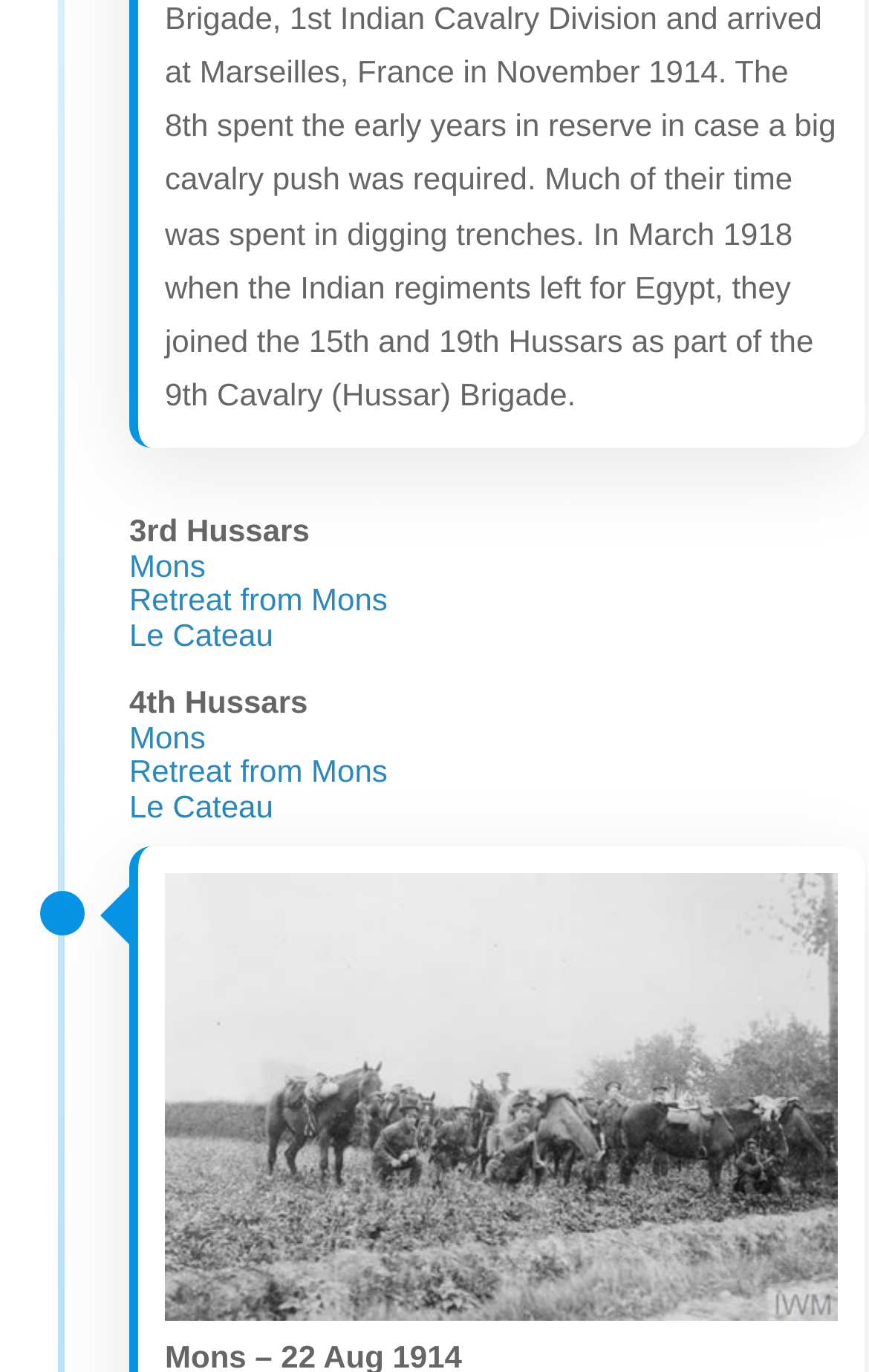Answer the question below in one word or phrase:
How many links are associated with 'Mons'?

2